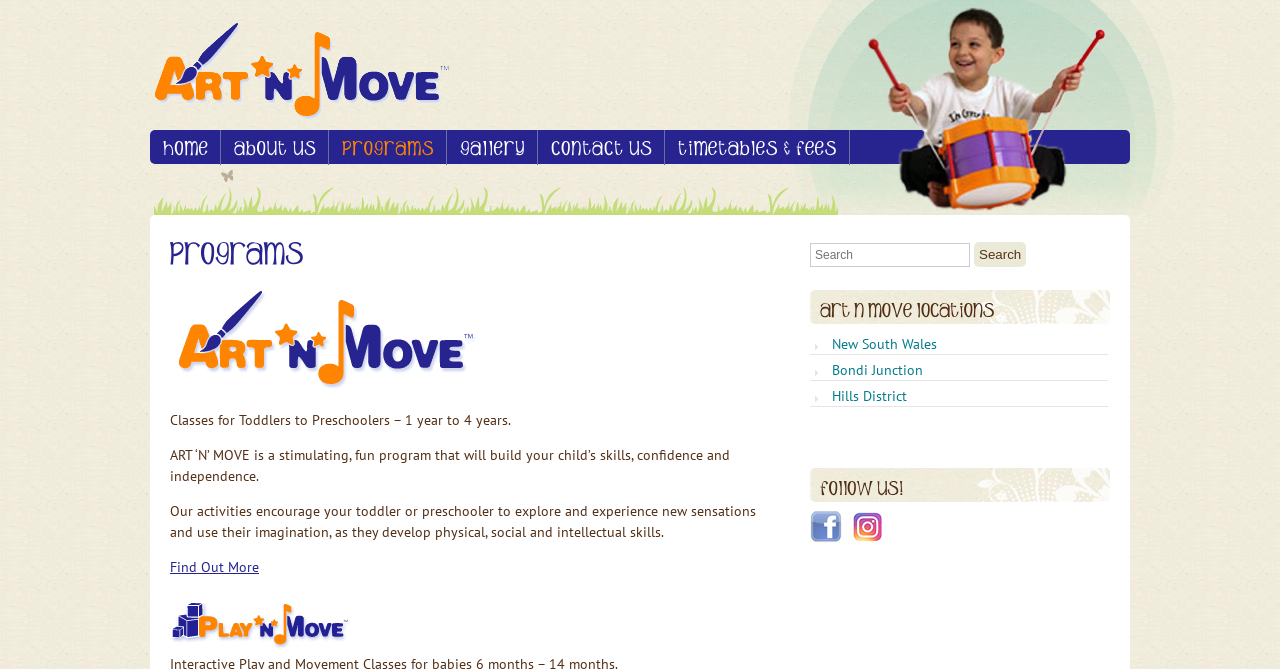What is the name of the program for toddlers to preschoolers?
Using the visual information, respond with a single word or phrase.

ART ‘N’ MOVE